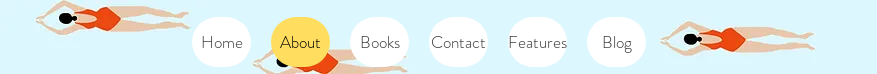What is the background color of the illustration?
Refer to the image and answer the question using a single word or phrase.

Light blue